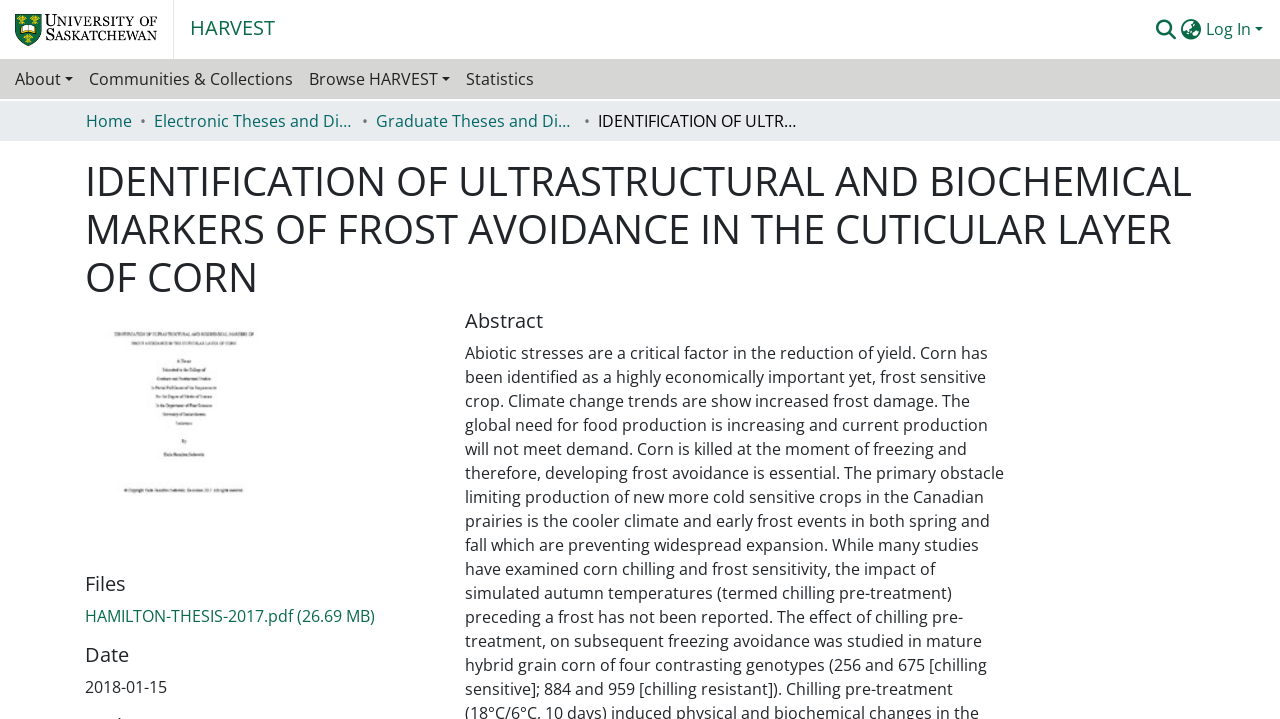Can you find the bounding box coordinates for the element that needs to be clicked to execute this instruction: "View the abstract"? The coordinates should be given as four float numbers between 0 and 1, i.e., [left, top, right, bottom].

[0.363, 0.429, 0.785, 0.463]